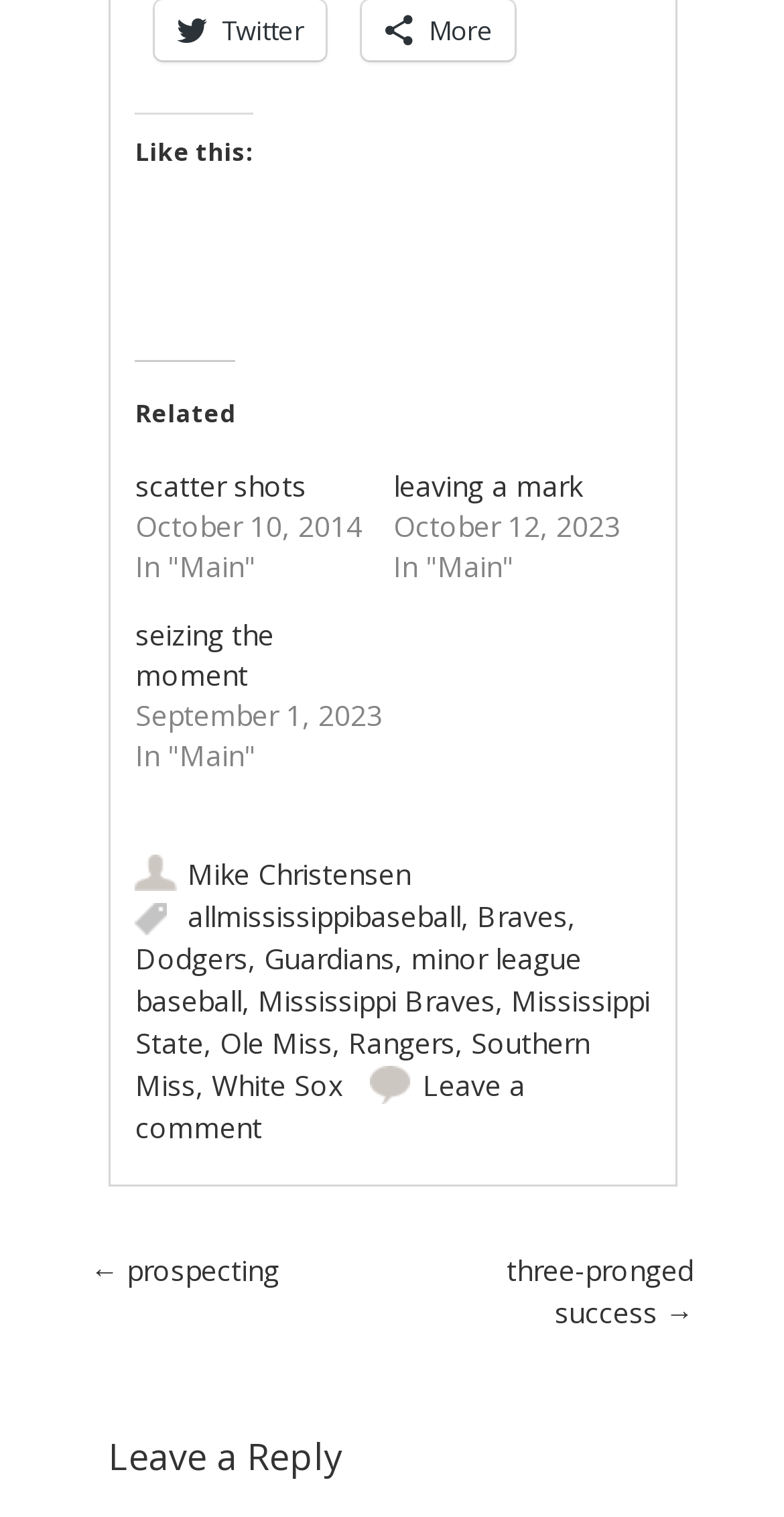Locate the bounding box coordinates of the element to click to perform the following action: 'Click on Twitter'. The coordinates should be given as four float values between 0 and 1, in the form of [left, top, right, bottom].

[0.198, 0.001, 0.416, 0.04]